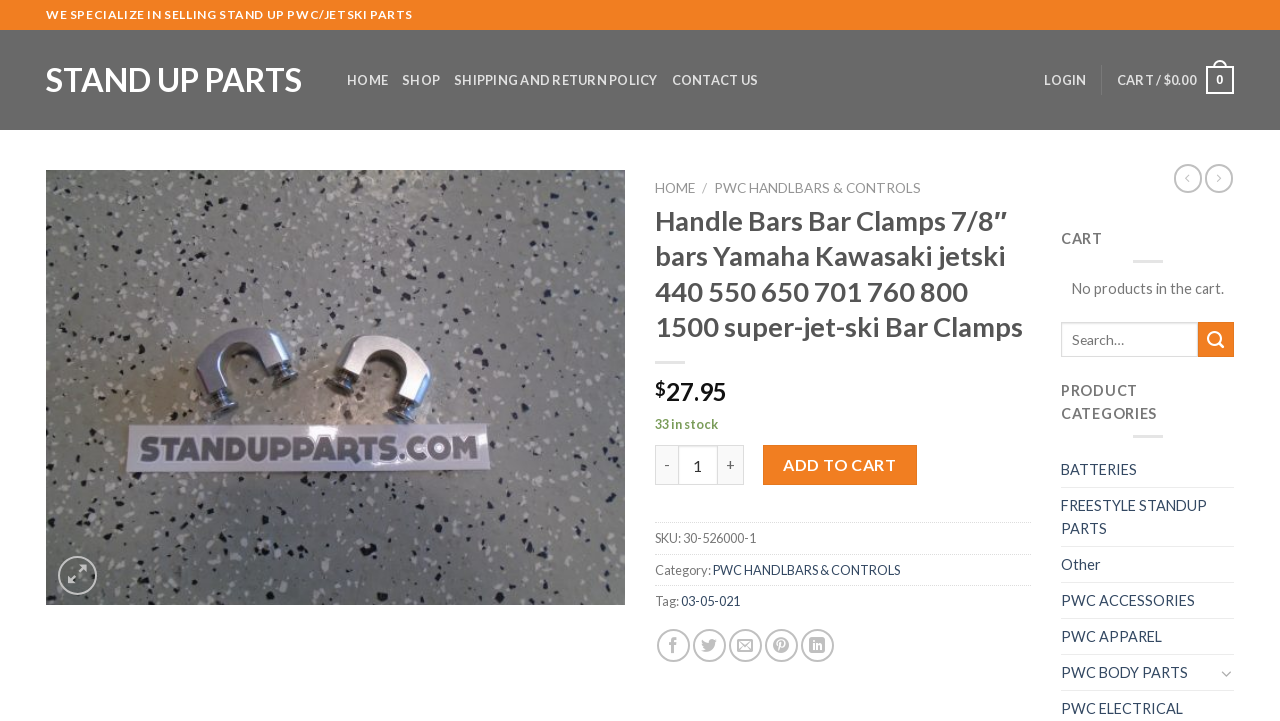Offer a detailed account of what is visible on the webpage.

This webpage appears to be an e-commerce product page for a specific type of handlebar and bar clamps for Yamaha and Kawasaki jetskis. At the top of the page, there is a header section with a company name "Stand Up Parts" and a navigation menu with links to "HOME", "SHOP", "SHIPPING AND RETURN POLICY", "CONTACT US", and "LOGIN". 

Below the header, there is a product title "Handle Bars Bar Clamps 7/8″ bars Yamaha Kawasaki jetski 440 550 650 701 760 800 1500 super-jet-ski Bar Clamps" followed by a product description and pricing information. The product price is $27.95, and there are 33 items in stock. 

To the right of the product title, there is a product image. Below the product image, there are buttons to adjust the product quantity and an "ADD TO CART" button. 

Further down the page, there is a section with product details, including the SKU, category, and tags. There are also social media sharing links and a section with product categories, including "BATTERIES", "FREESTYLE STANDUP PARTS", and others. 

At the bottom of the page, there is a cart summary section that indicates there are no products in the cart, and a search bar to search for products.